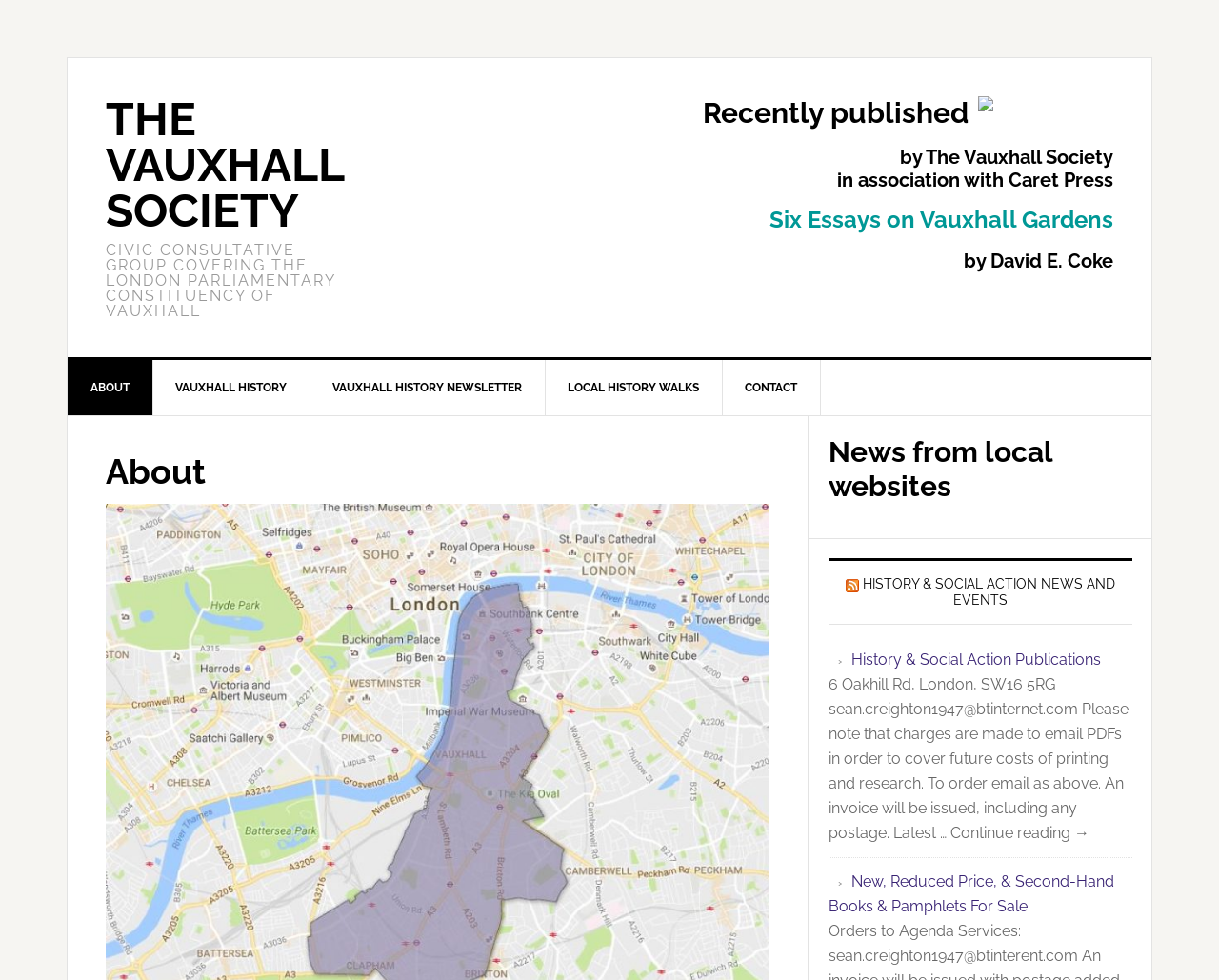Determine the bounding box coordinates of the UI element described below. Use the format (top-left x, top-left y, bottom-right x, bottom-right y) with floating point numbers between 0 and 1: Get A Quote

None